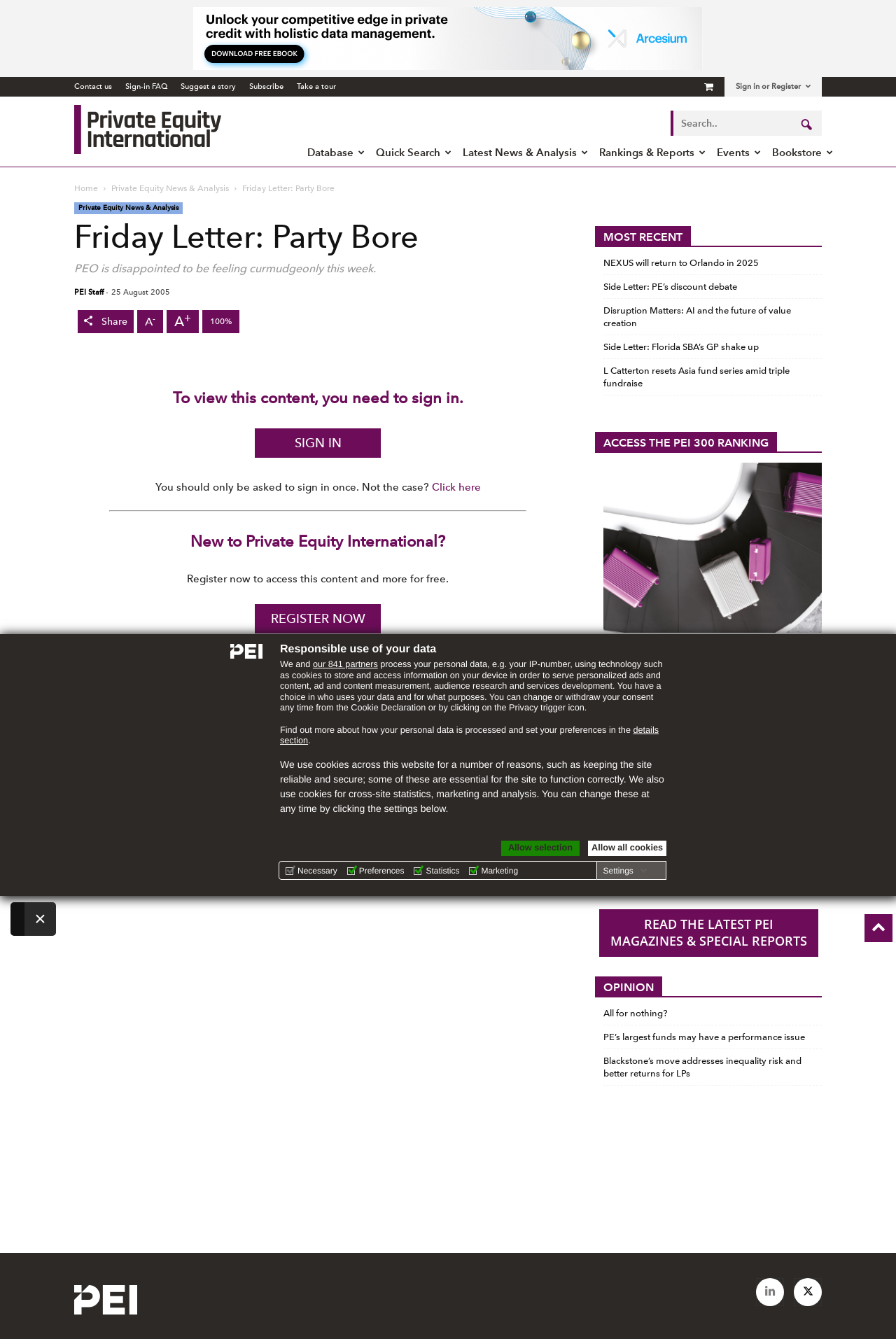How many buttons are there in the share section?
Please give a detailed and elaborate answer to the question based on the image.

I counted the number of buttons in the share section, which are 'Share', 'A-', and 'A+', and found that there are 3 buttons in total.